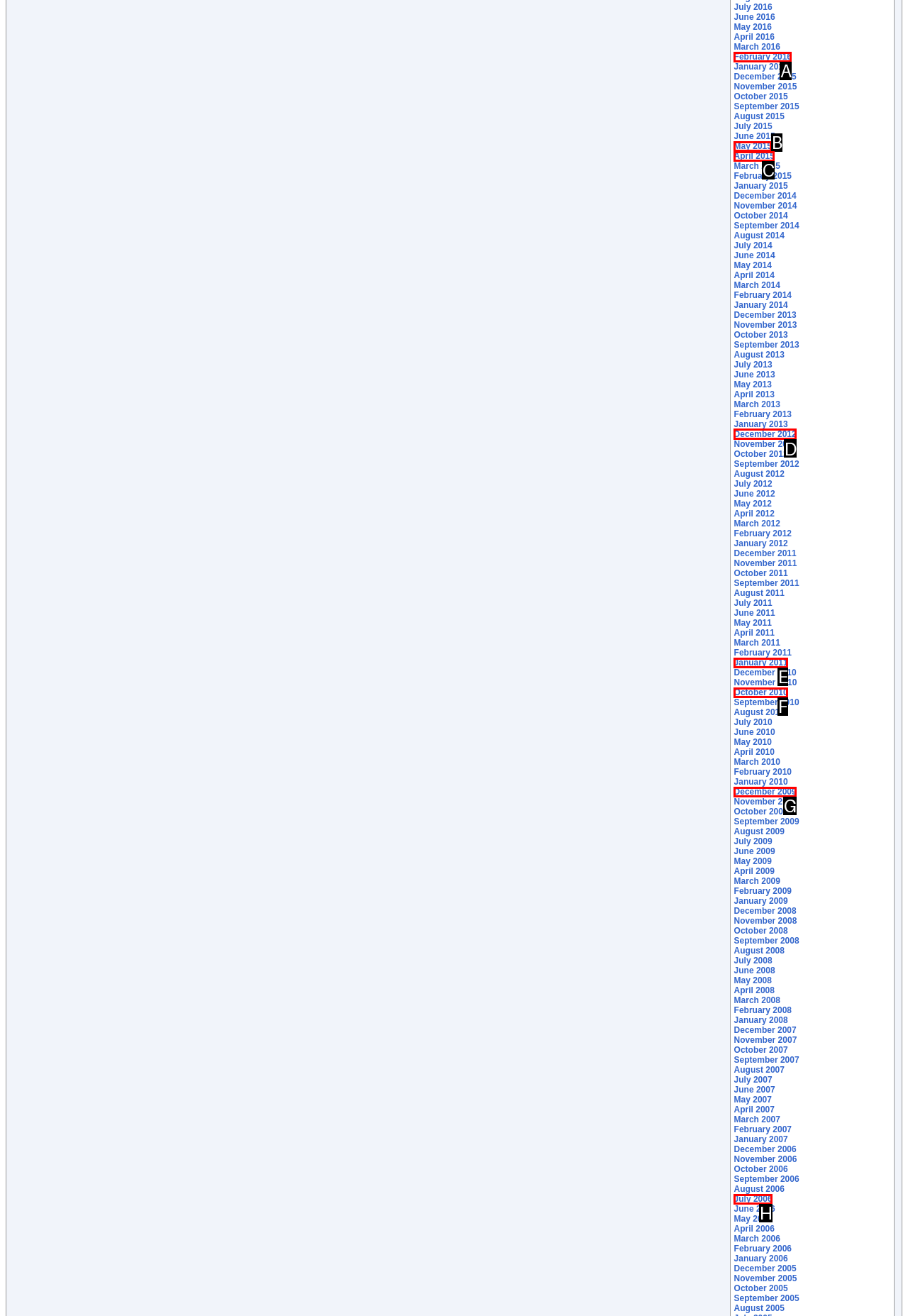Tell me which one HTML element I should click to complete the following task: go to December 2012 Answer with the option's letter from the given choices directly.

D